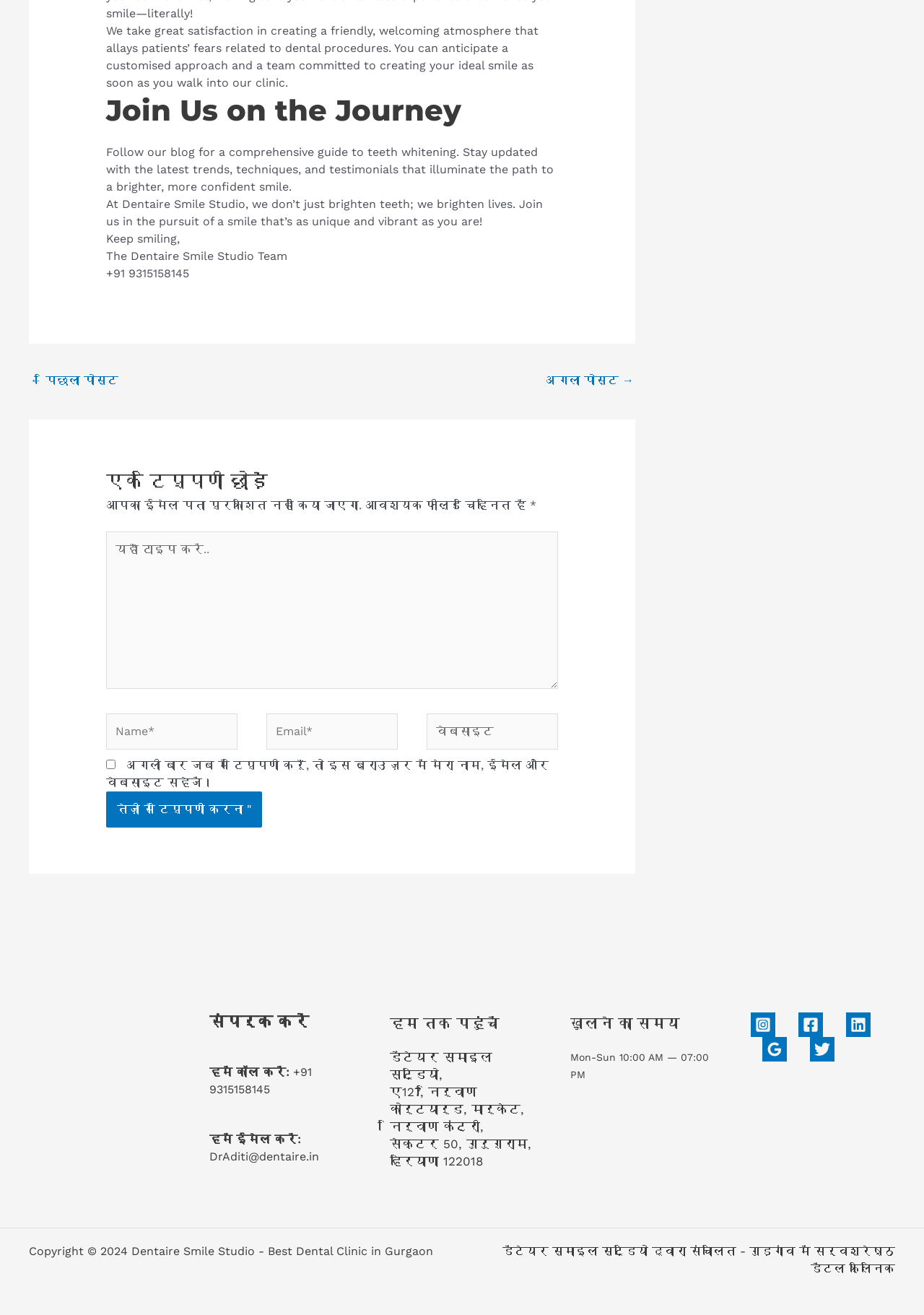Answer briefly with one word or phrase:
What is the phone number of the dental clinic?

+91 9315158145